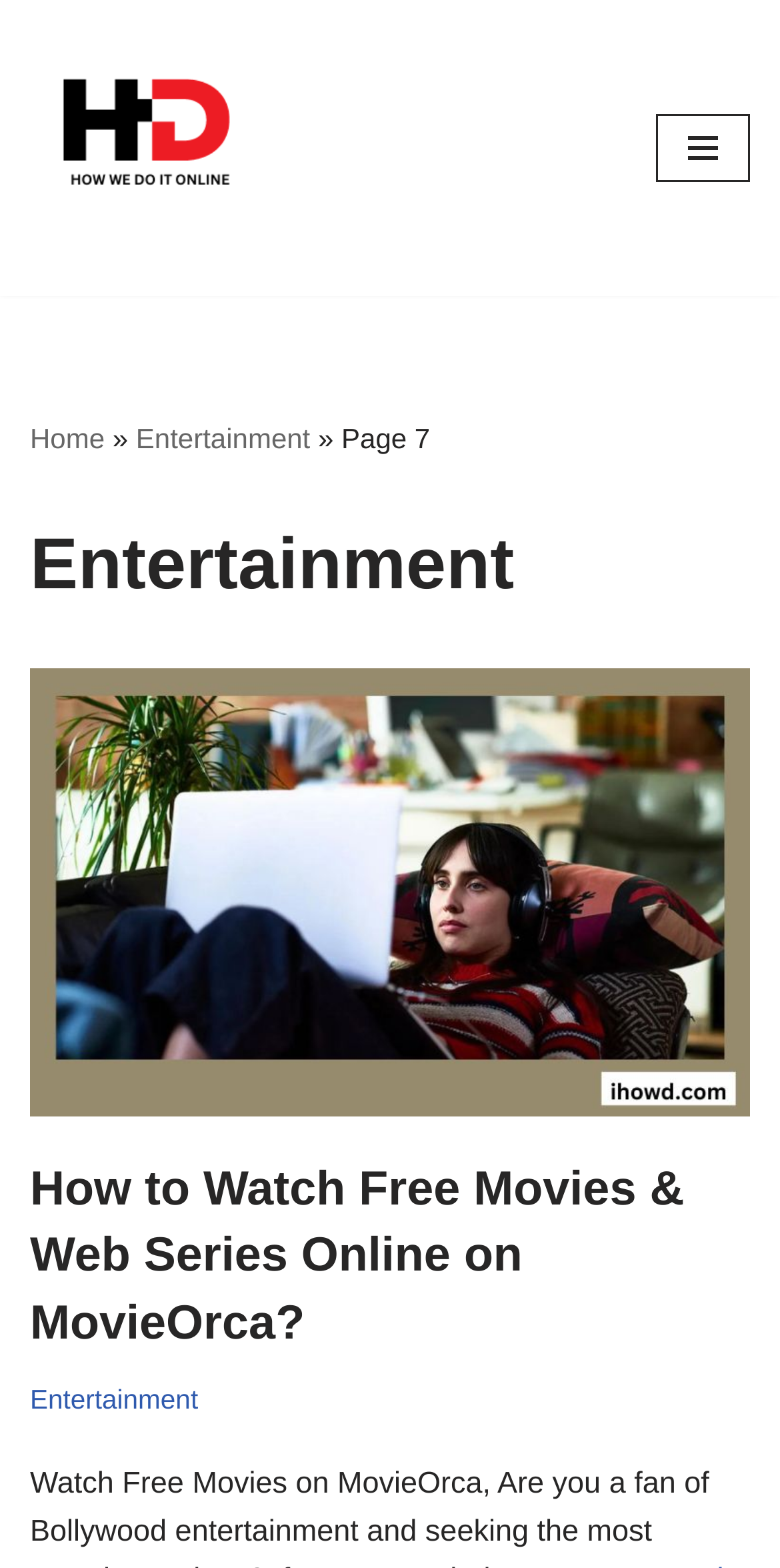Locate the bounding box coordinates of the segment that needs to be clicked to meet this instruction: "Open the navigation menu".

[0.841, 0.073, 0.962, 0.116]